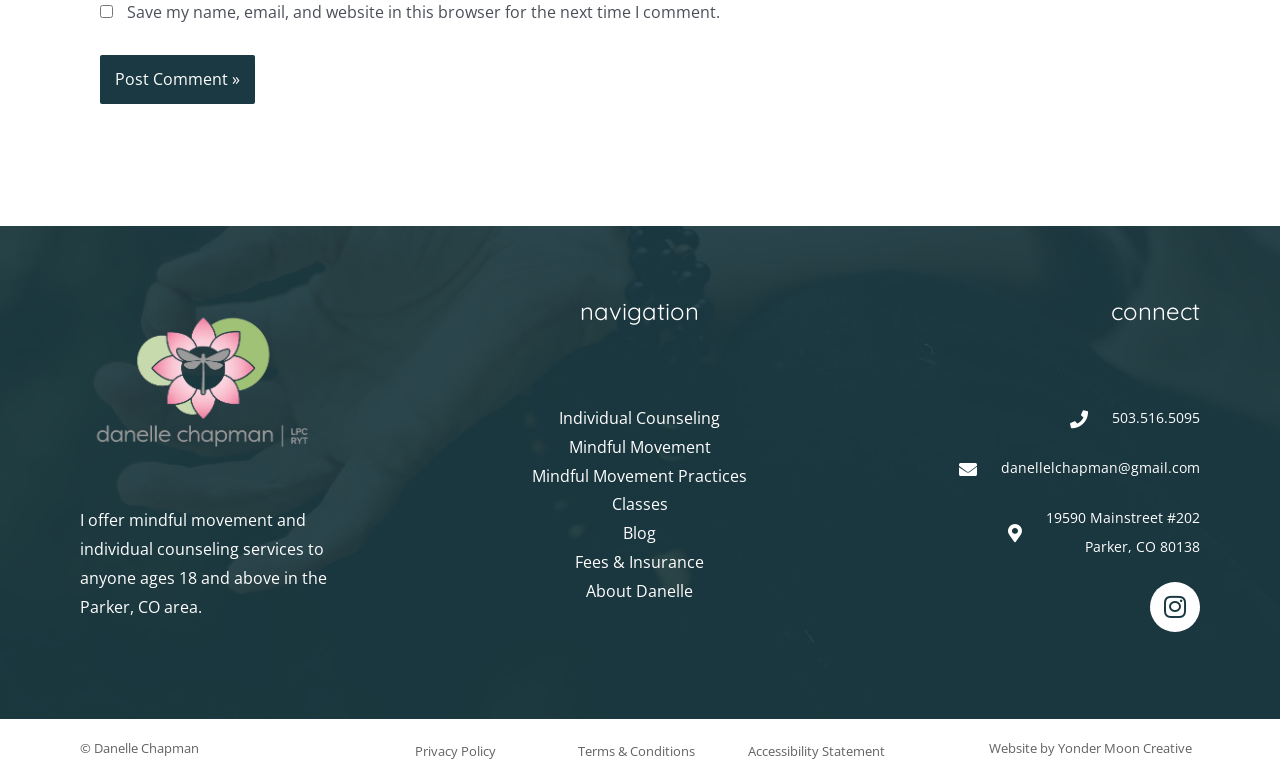What services does Danelle Chapman offer?
Please ensure your answer to the question is detailed and covers all necessary aspects.

Based on the webpage, I found a StaticText element that says 'I offer mindful movement and individual counseling services to anyone ages 18 and above in the Parker, CO area.' This indicates that Danelle Chapman offers counseling and mindful movement services.